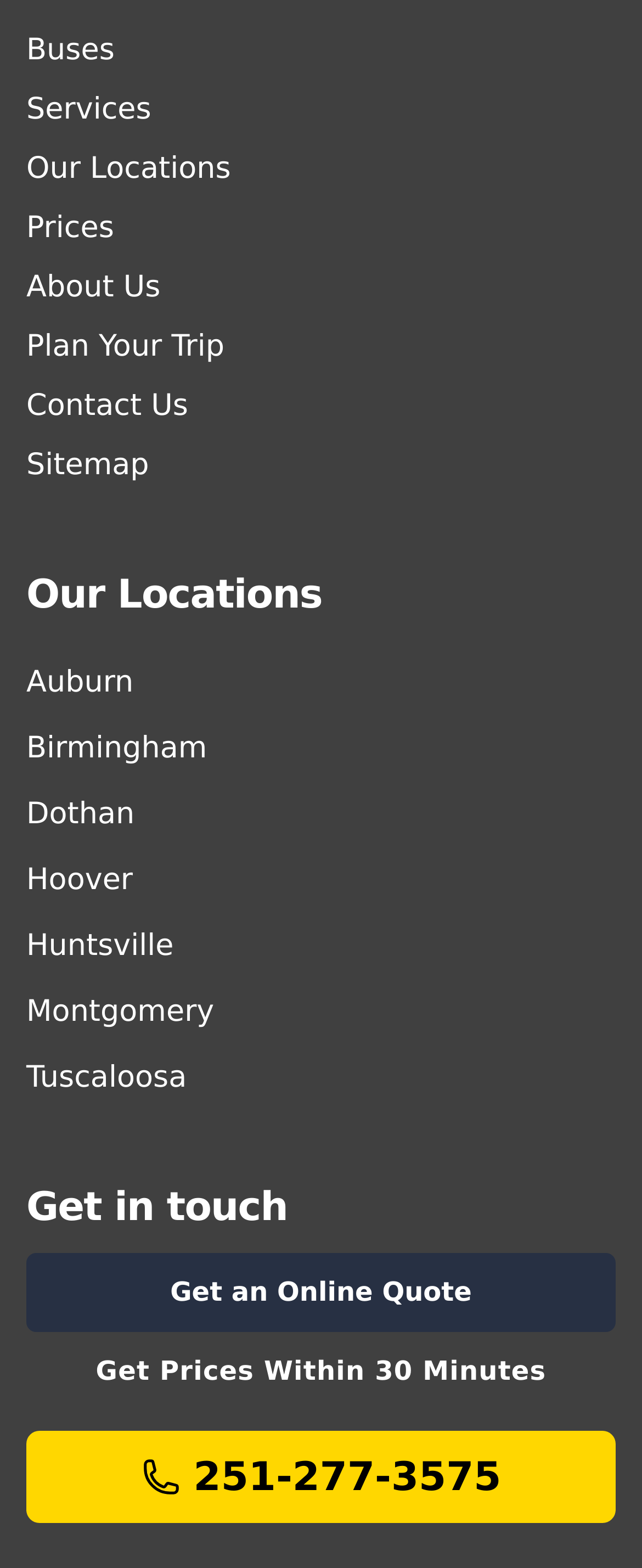Predict the bounding box of the UI element based on this description: "About Us".

[0.041, 0.173, 0.25, 0.195]